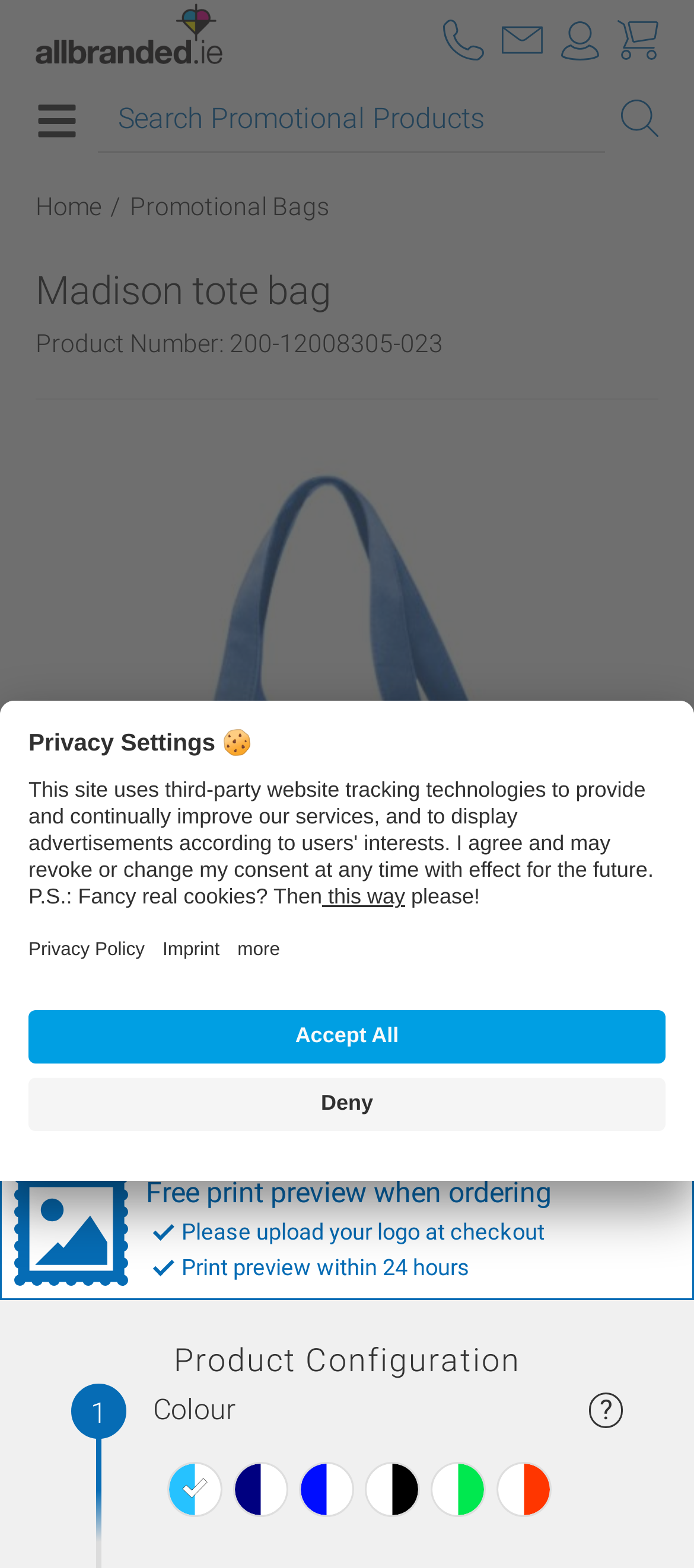Can you look at the image and give a comprehensive answer to the question:
What is the purpose of the 'Search Promotional Products' button?

I inferred the purpose of the button by its label 'Search Promotional Products' and its position next to a textbox, suggesting that it is used to initiate a search for promotional products.